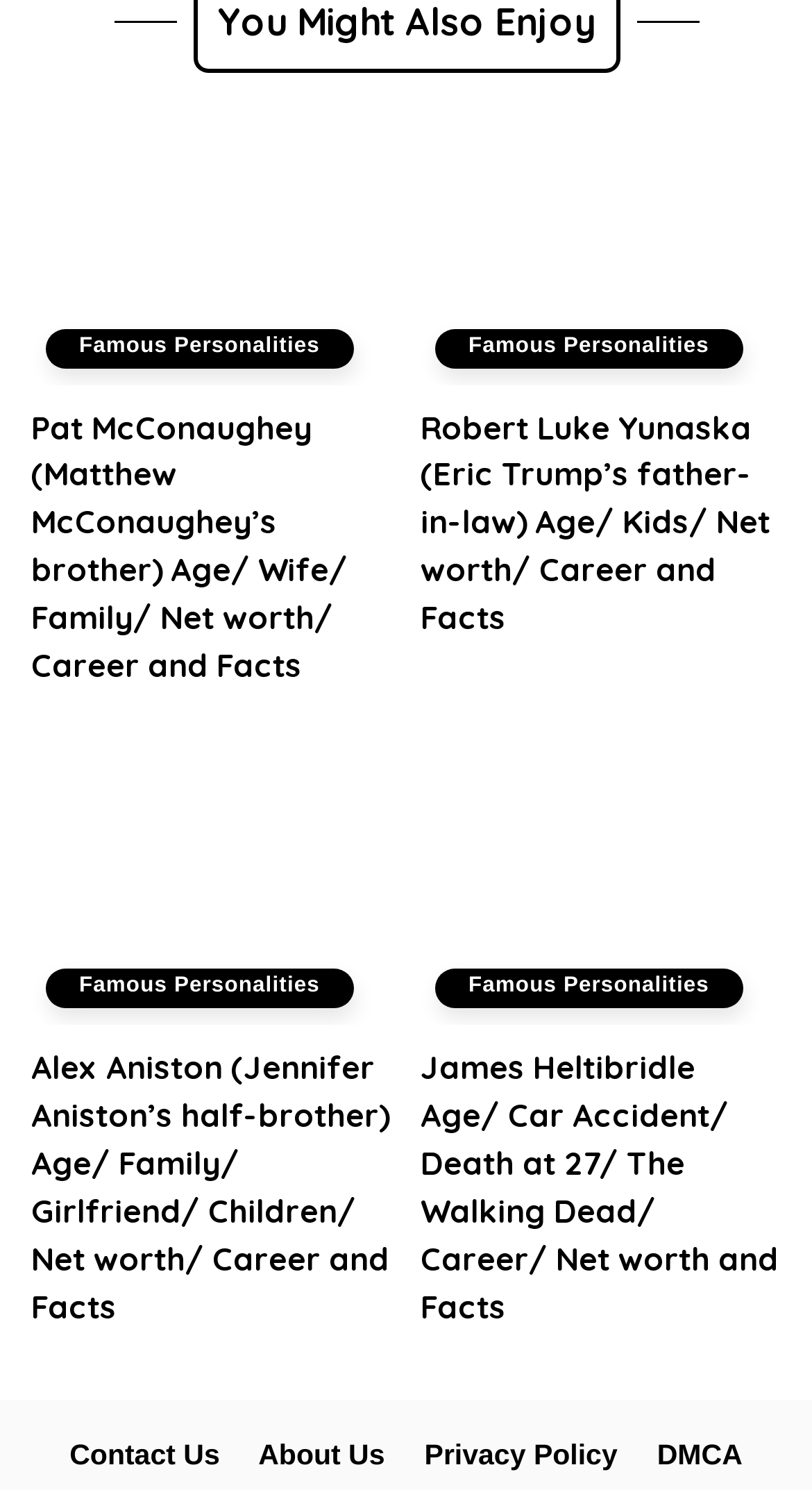Who is Alex Aniston's sister?
Using the image, elaborate on the answer with as much detail as possible.

The heading 'Alex Aniston (Jennifer Aniston’s half-brother) Age/ Family/ Girlfriend/ Children/ Net worth/ Career and Facts' indicates that Alex Aniston's sister is Jennifer Aniston.